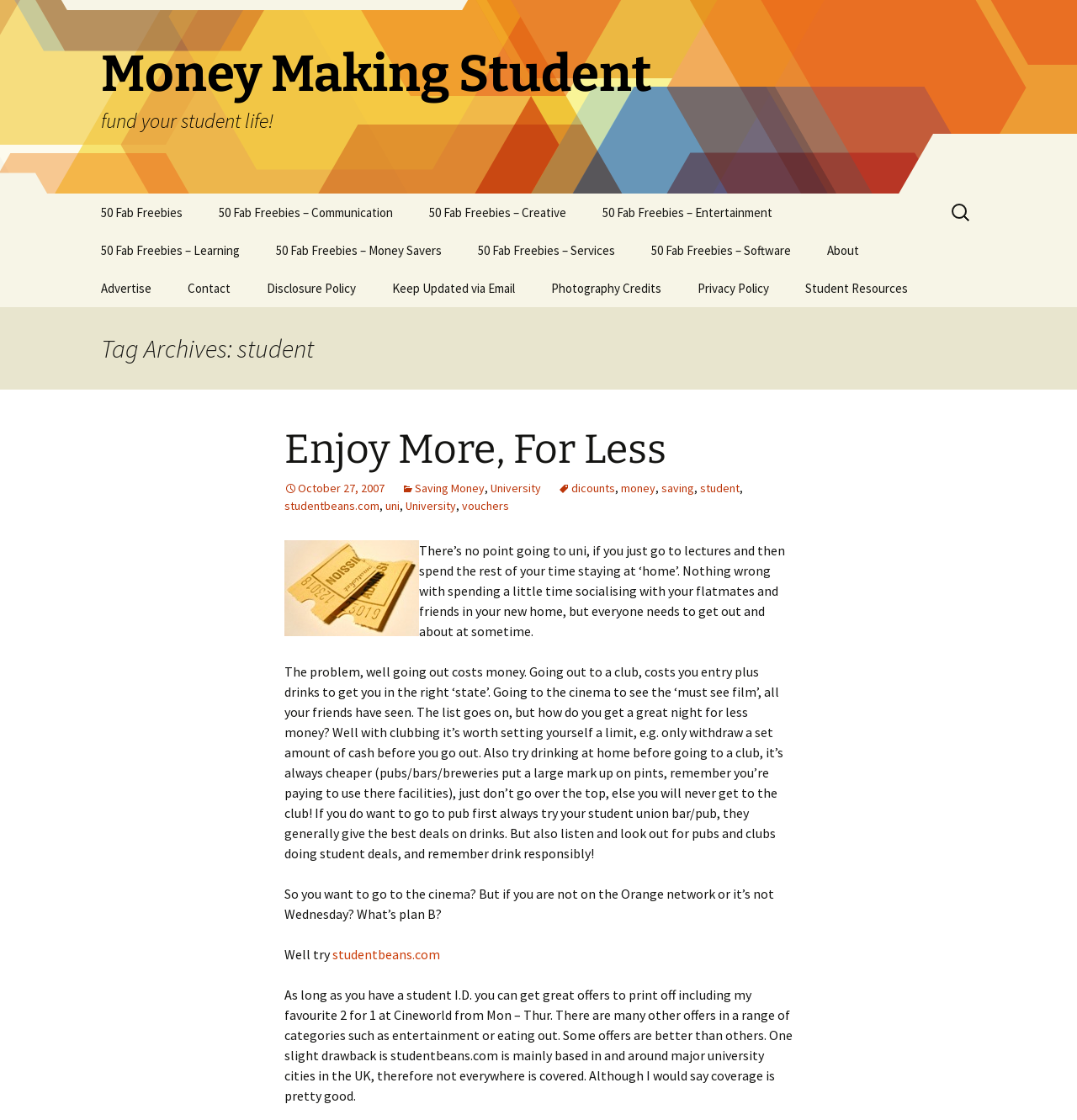Give the bounding box coordinates for this UI element: "50 Fab Freebies". The coordinates should be four float numbers between 0 and 1, arranged as [left, top, right, bottom].

[0.078, 0.173, 0.185, 0.207]